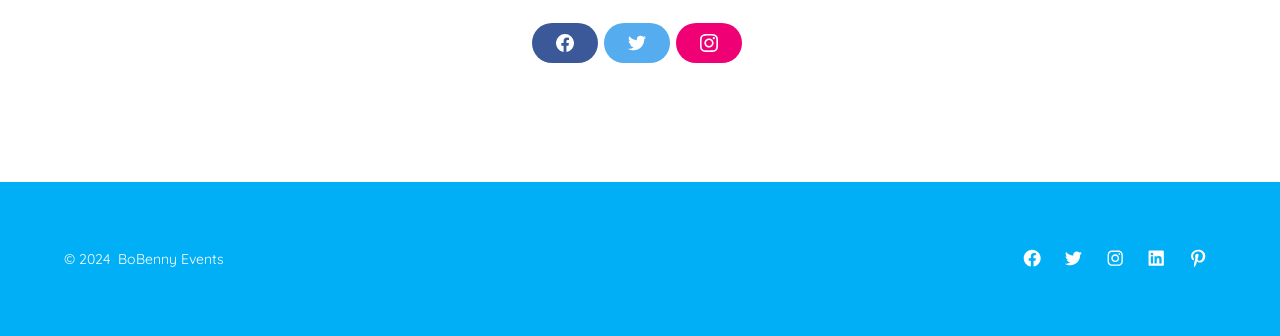Provide a one-word or one-phrase answer to the question:
What social media platforms are listed at the top?

Facebook, Twitter, Instagram